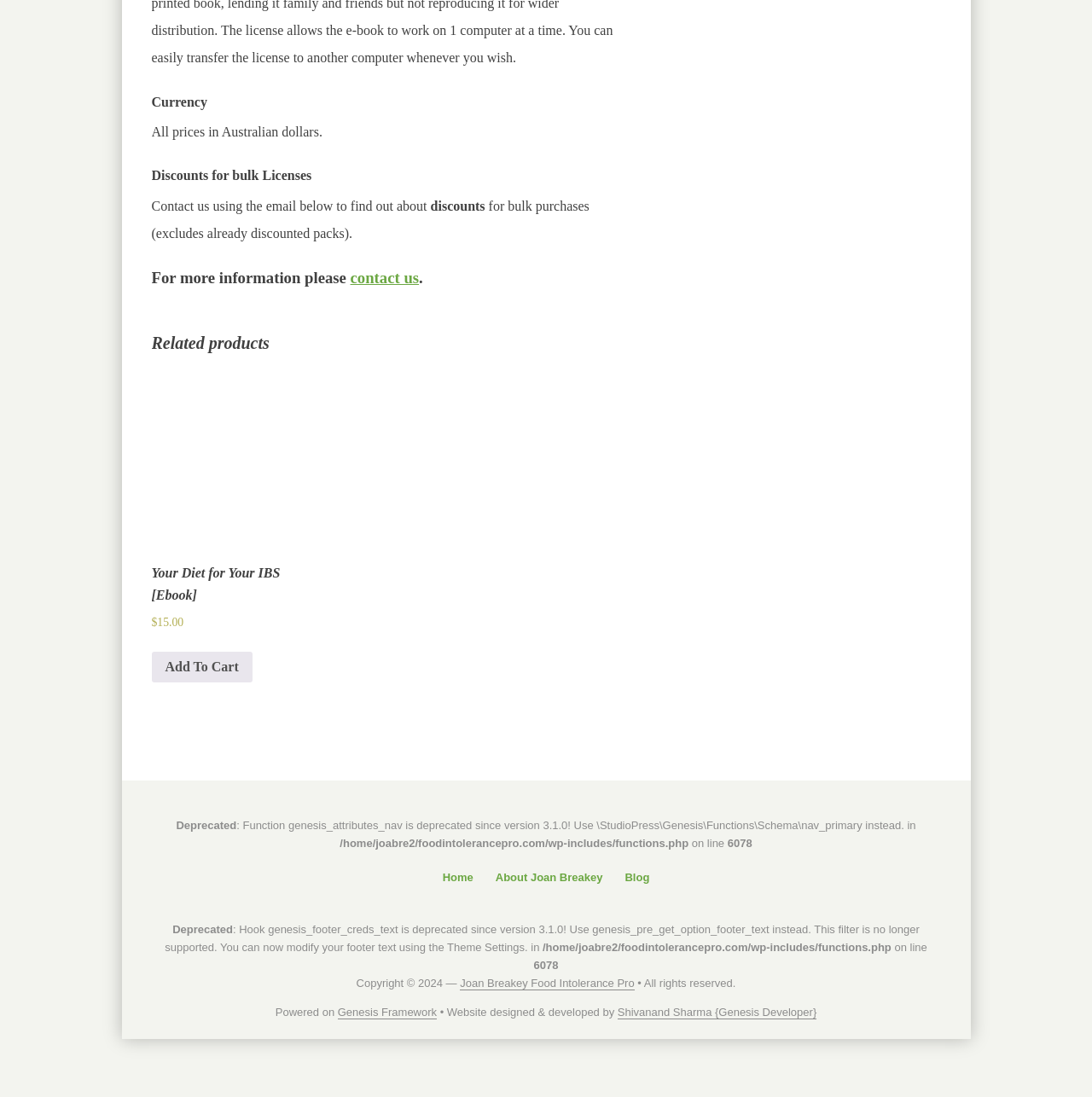What is the name of the developer who designed the website?
From the image, respond with a single word or phrase.

Shivanand Sharma